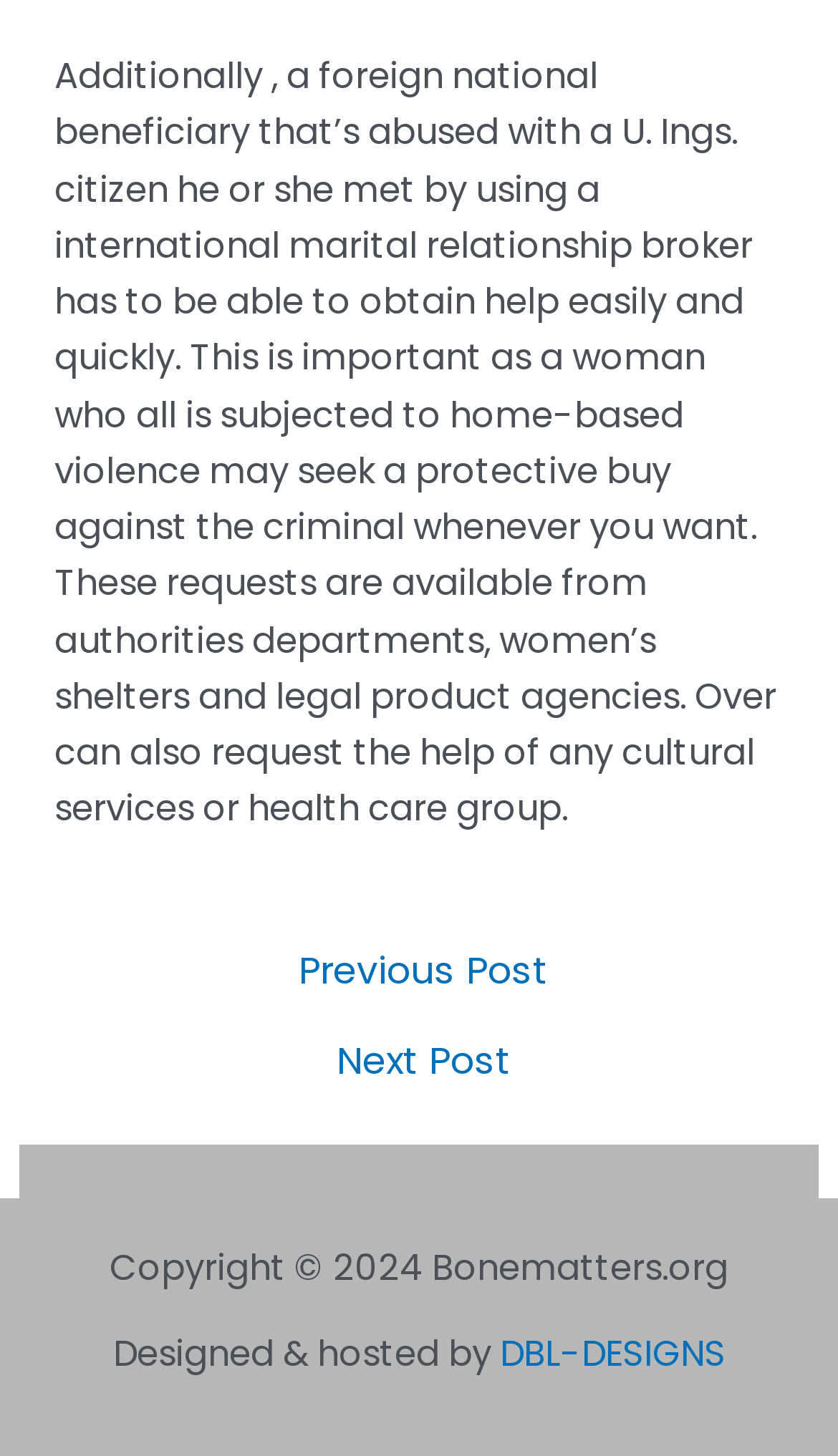Determine the bounding box coordinates for the UI element with the following description: "← Previous Post". The coordinates should be four float numbers between 0 and 1, represented as [left, top, right, bottom].

[0.028, 0.654, 0.982, 0.68]